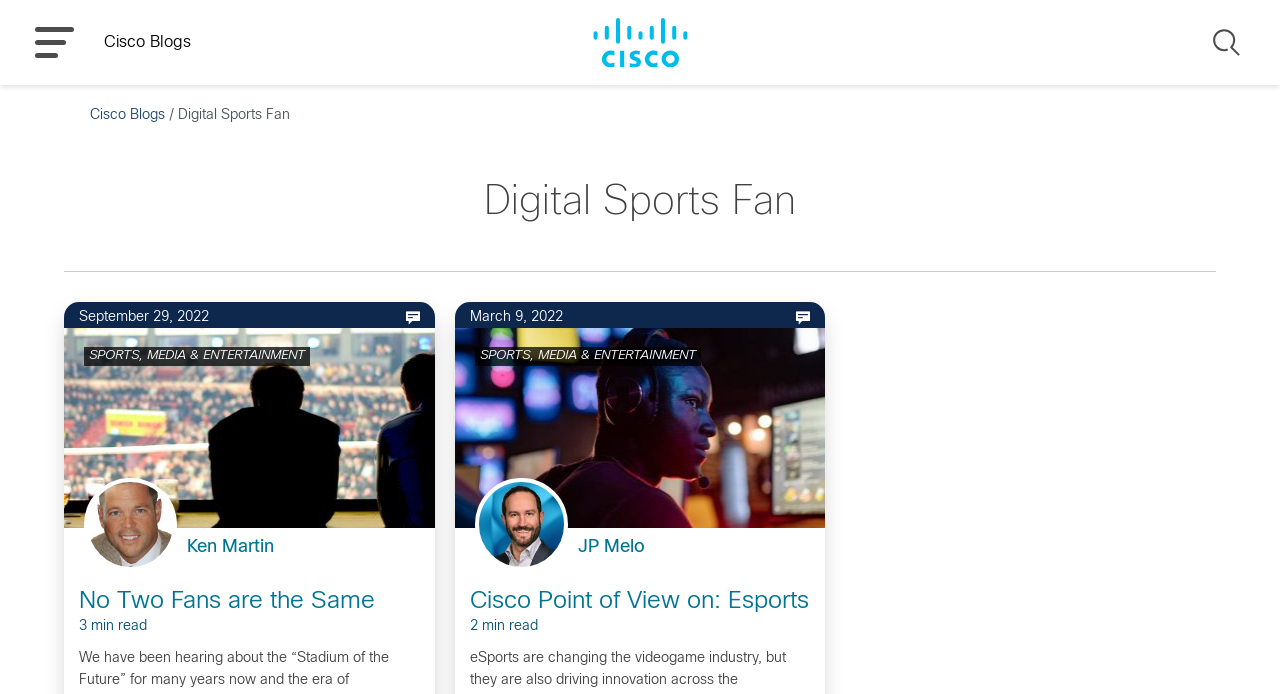Please answer the following question using a single word or phrase: 
How long does it take to read the article 'No Two Fans are the Same'?

3 min